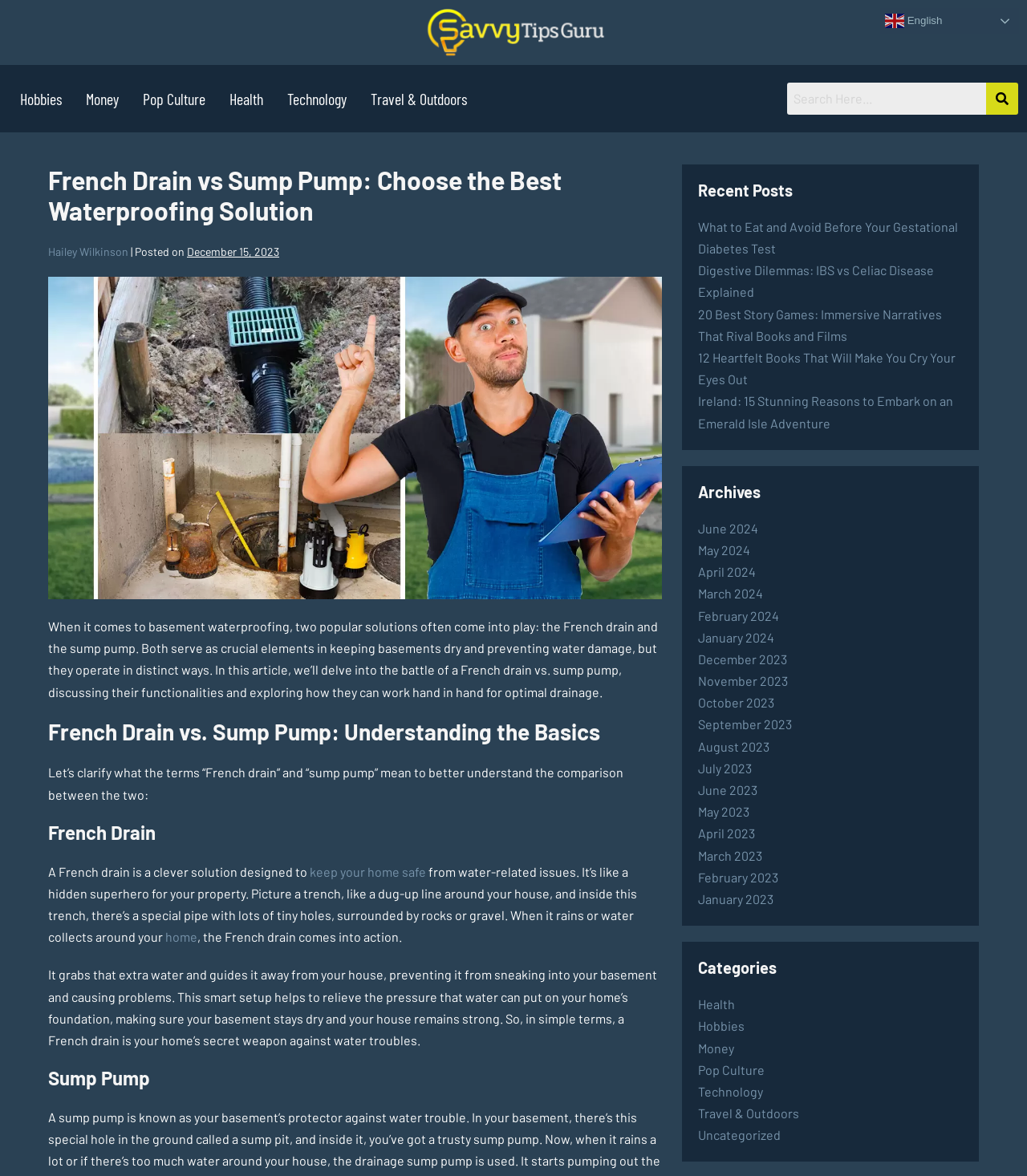What is the author of the article?
Using the image as a reference, give a one-word or short phrase answer.

Hailey Wilkinson